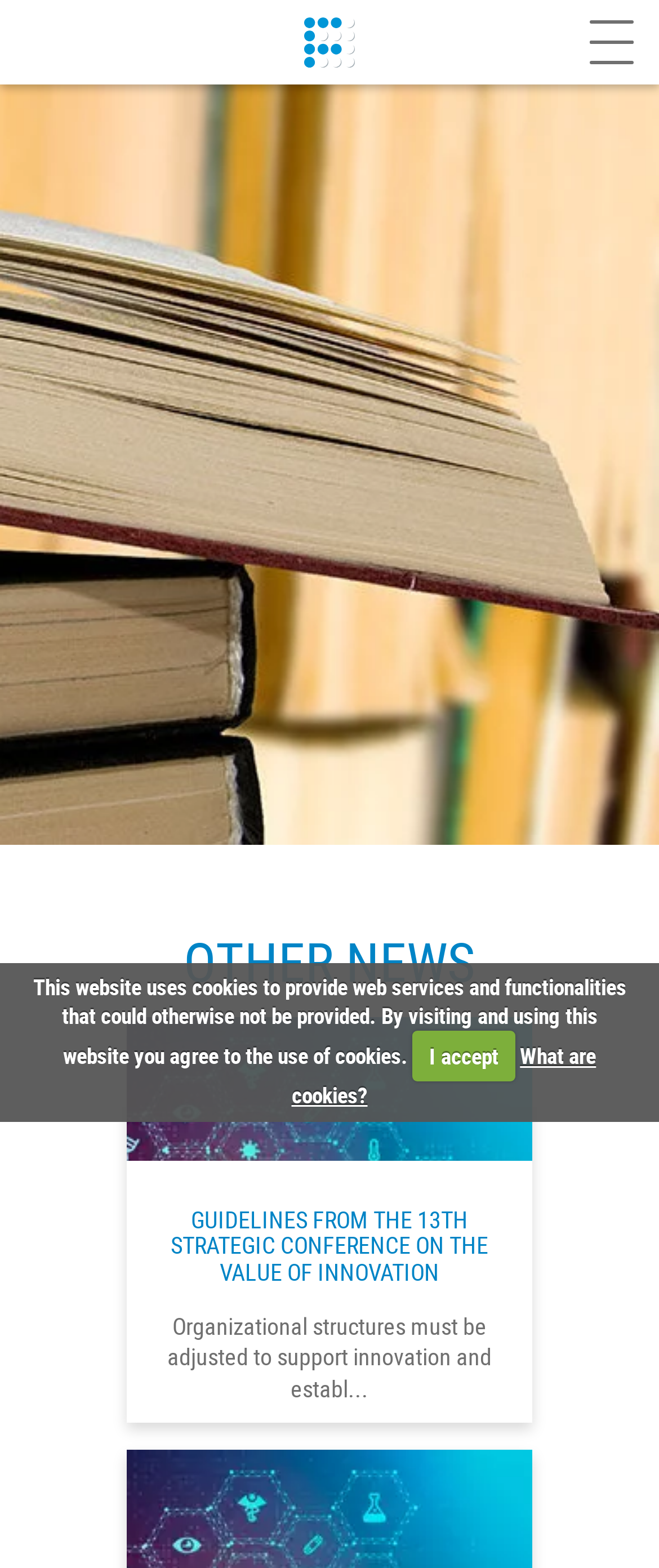Please analyze the image and give a detailed answer to the question:
What is the category of news mentioned on the webpage?

The category of news mentioned on the webpage is 'OTHER NEWS', which is indicated by the heading with the same name.